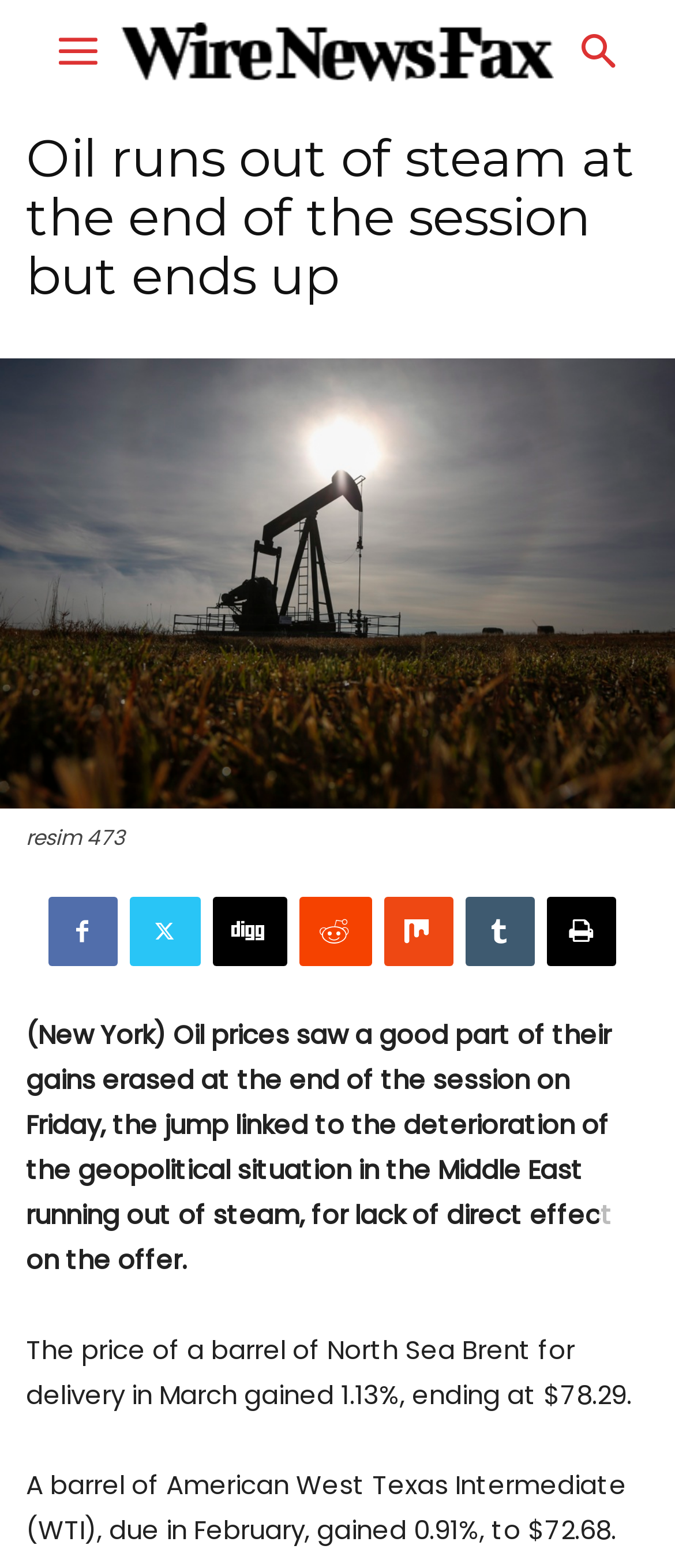Locate the bounding box coordinates of the element you need to click to accomplish the task described by this instruction: "Click the Wire News Fax logo".

[0.179, 0.008, 0.821, 0.058]